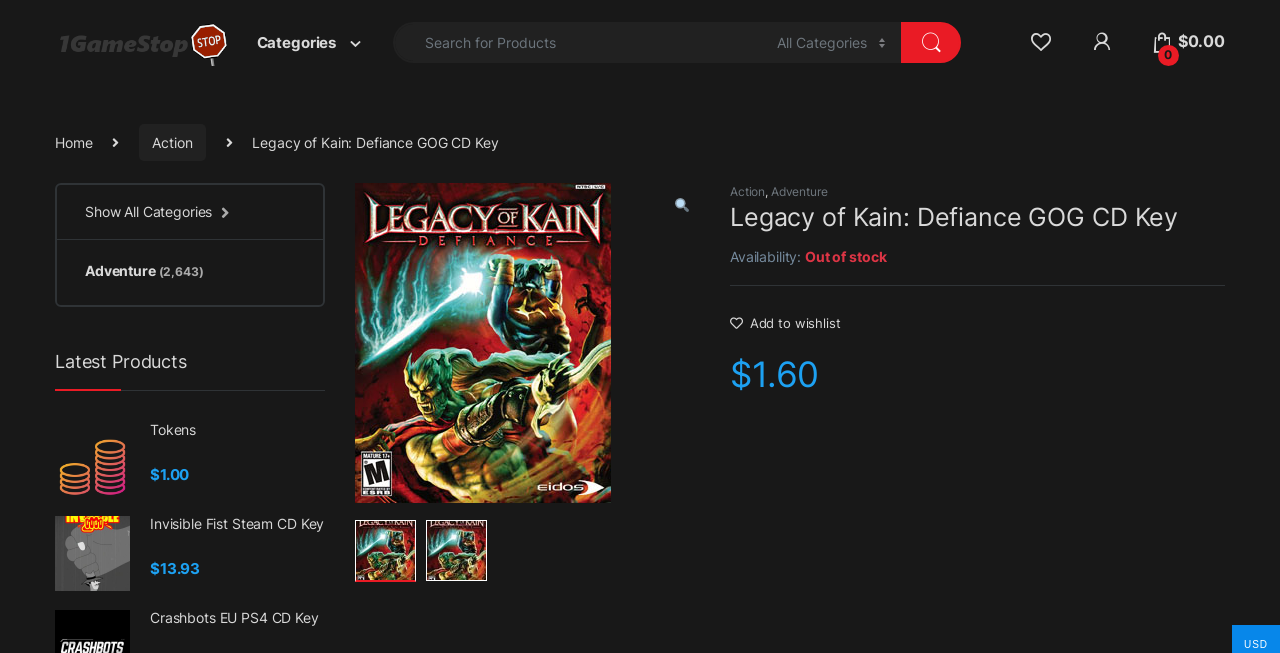Determine the bounding box of the UI component based on this description: "name="s" placeholder="Search for Products"". The bounding box coordinates should be four float values between 0 and 1, i.e., [left, top, right, bottom].

[0.307, 0.034, 0.598, 0.096]